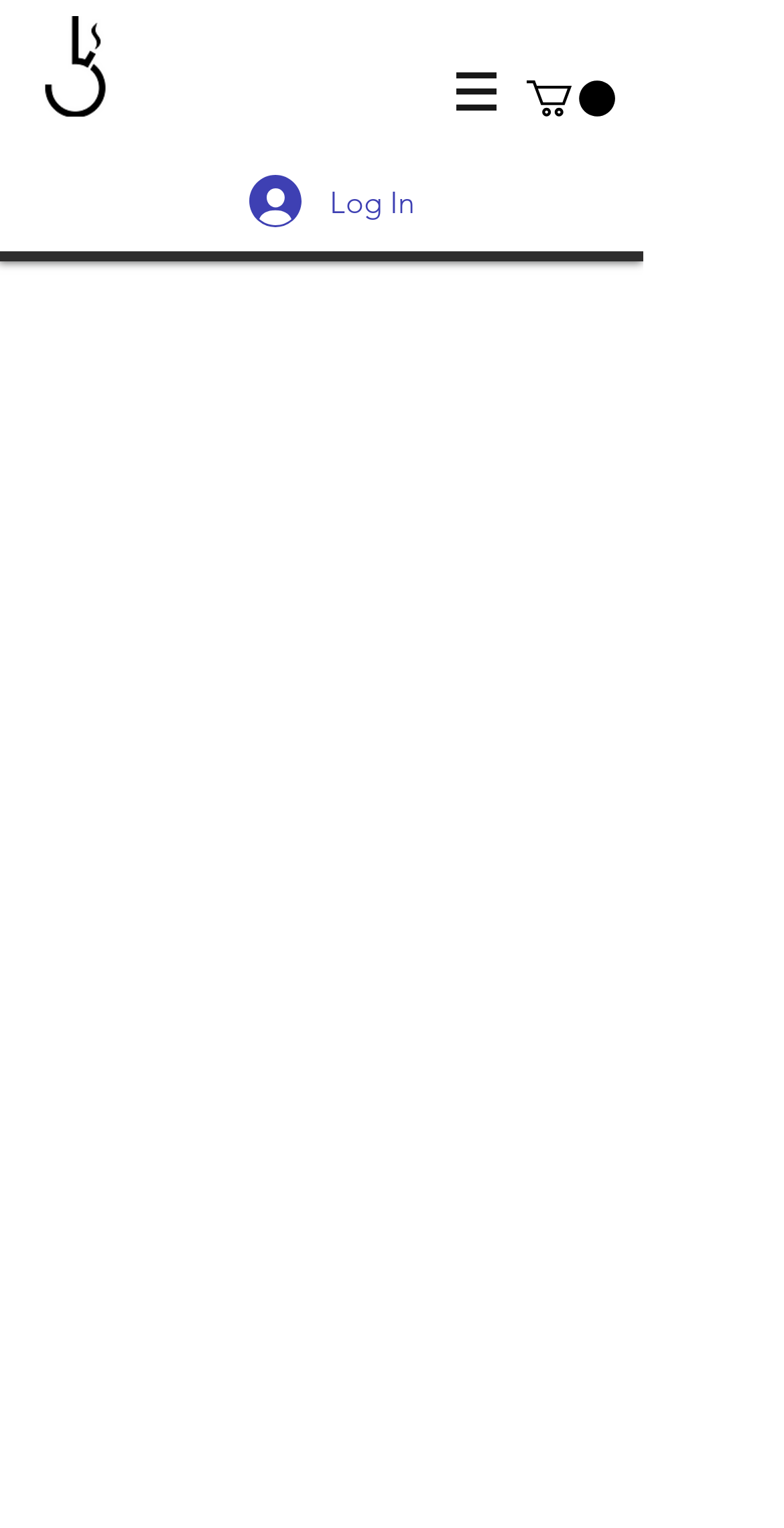Answer the question below in one word or phrase:
What is the name of the first designer item produced by Bongalong?

Naughty Vase